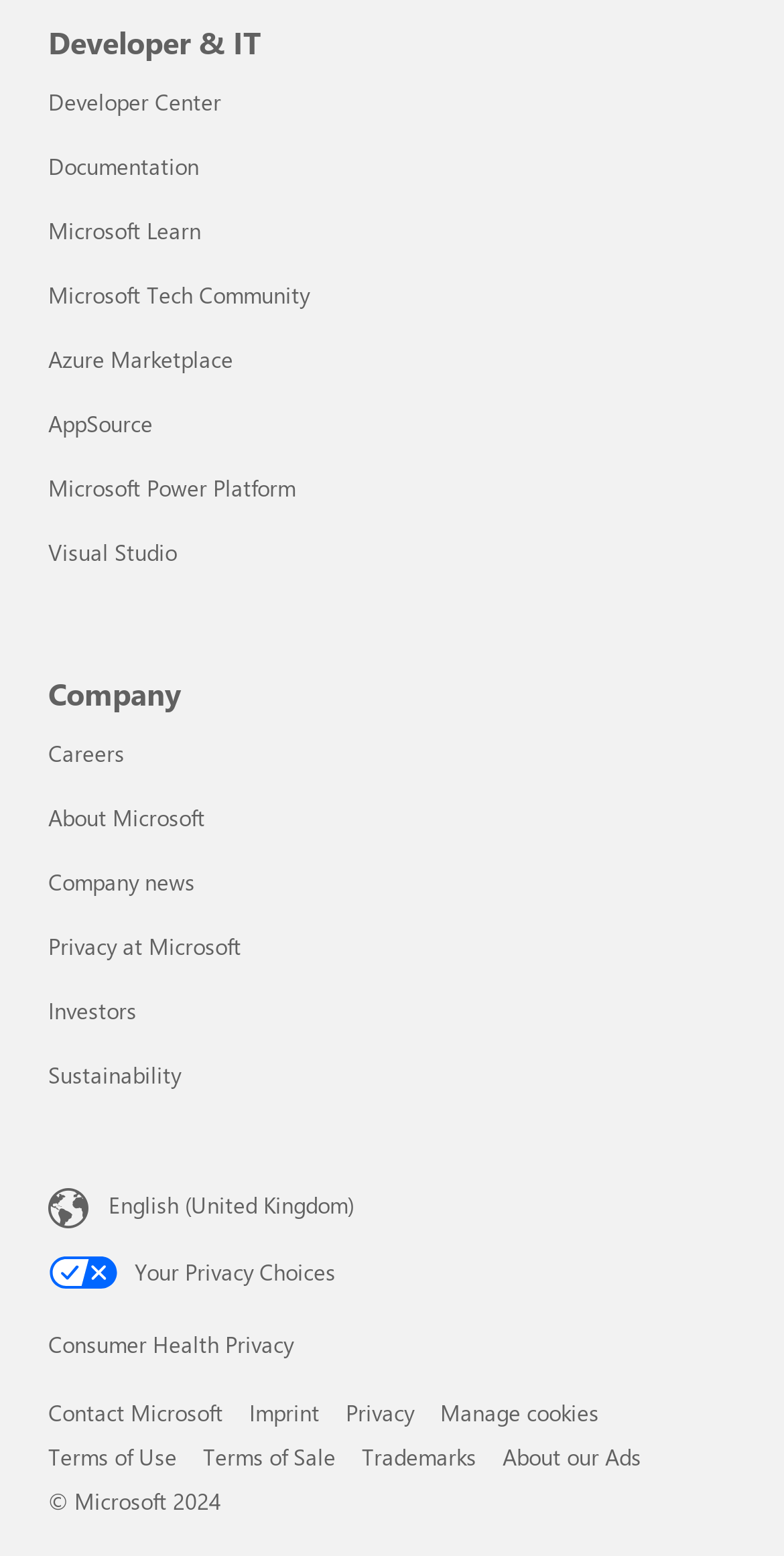Locate the bounding box coordinates of the element that should be clicked to execute the following instruction: "Learn about Microsoft".

[0.062, 0.516, 0.262, 0.535]